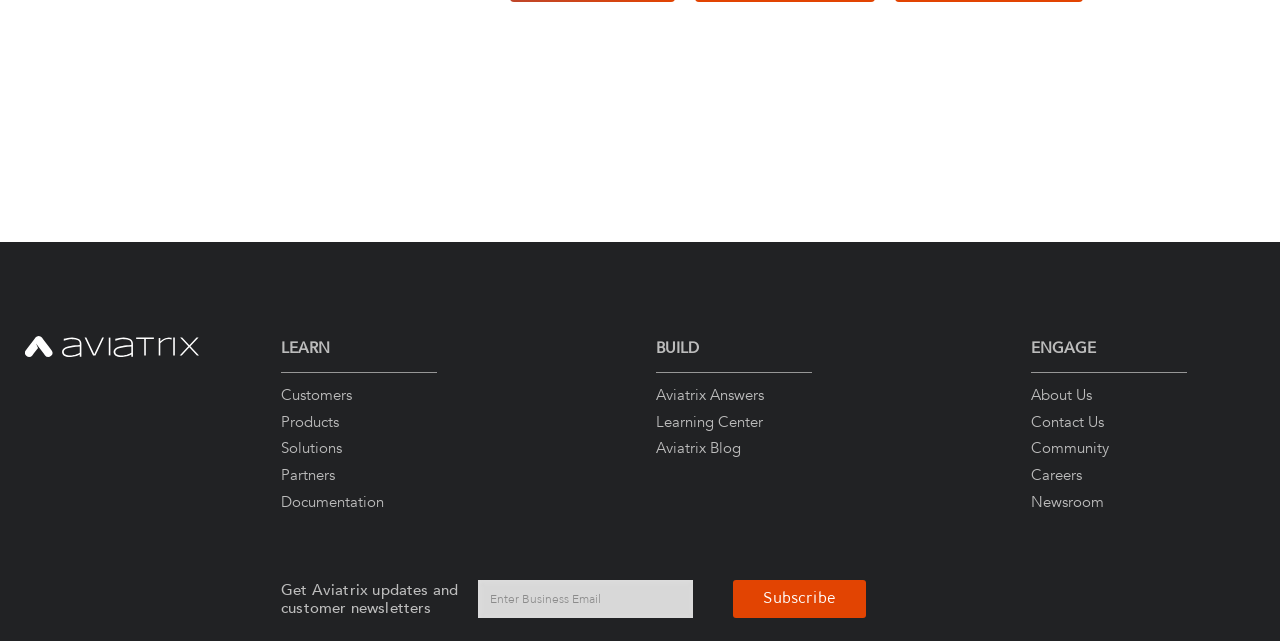Identify the bounding box coordinates of the clickable region necessary to fulfill the following instruction: "Learn more about Products". The bounding box coordinates should be four float numbers between 0 and 1, i.e., [left, top, right, bottom].

[0.22, 0.642, 0.265, 0.673]